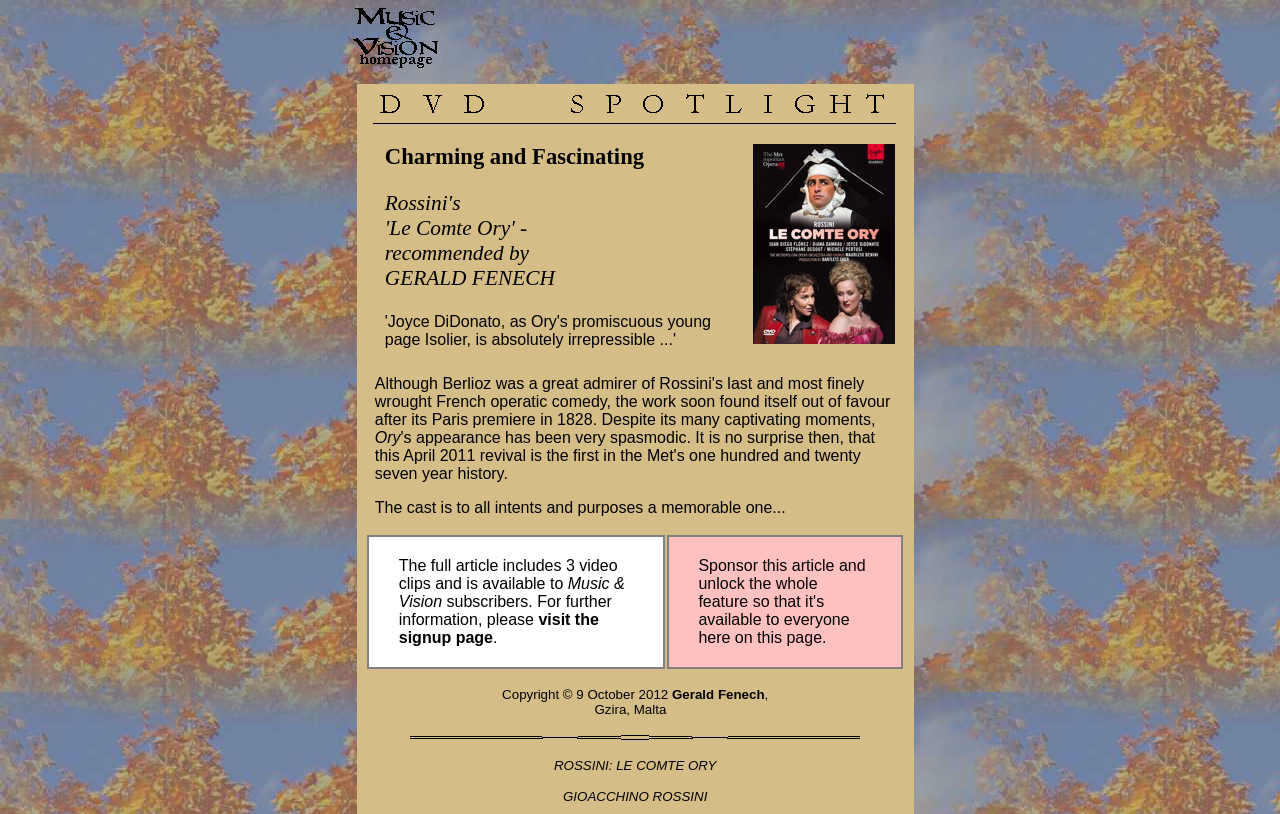Please locate the bounding box coordinates of the element that needs to be clicked to achieve the following instruction: "Go to the Authentication page". The coordinates should be four float numbers between 0 and 1, i.e., [left, top, right, bottom].

None